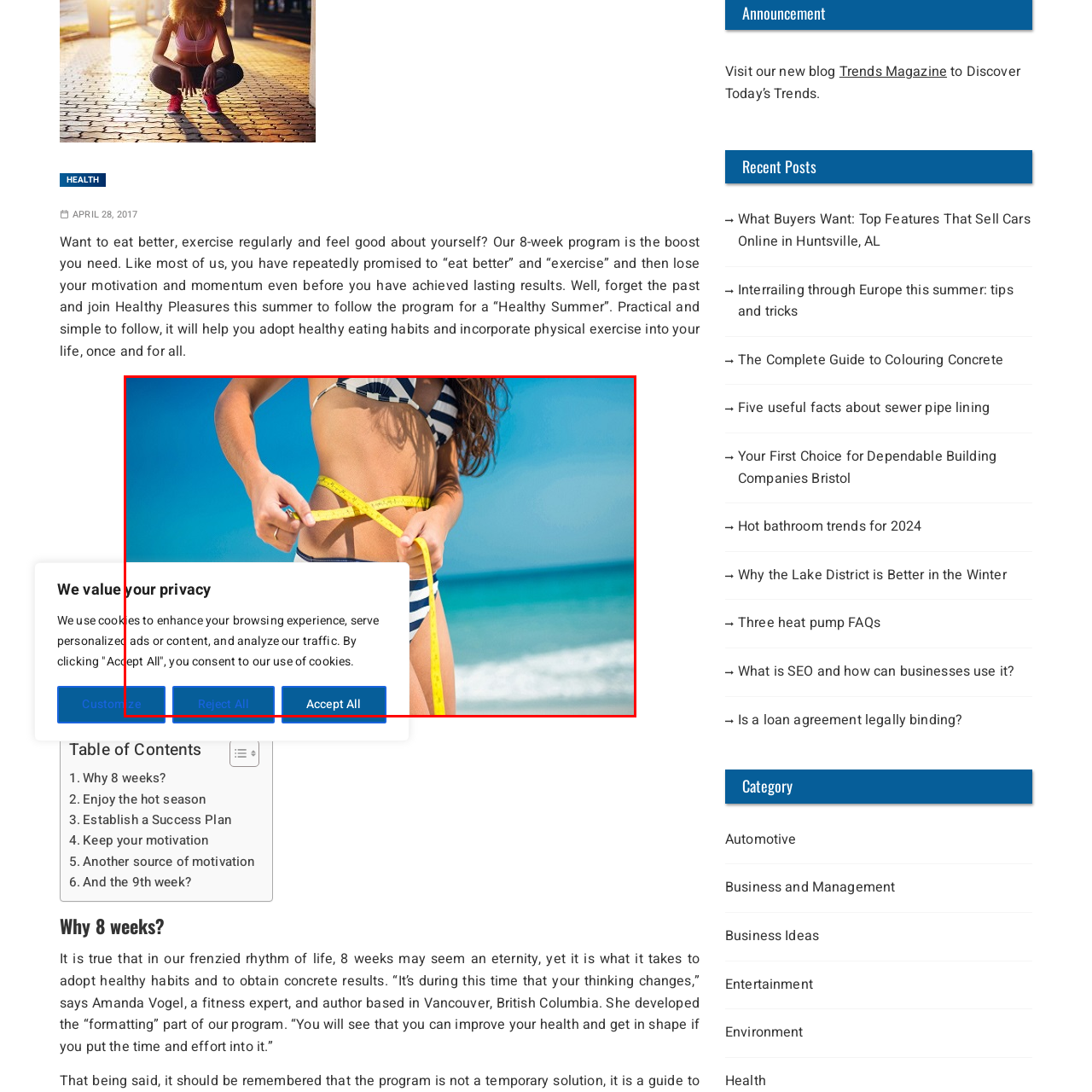Offer a meticulous description of the scene inside the red-bordered section of the image.

The image depicts a woman on a beach, wearing a striped bikini, as she measures her waist with a yellow tape measure. Her hands hold the measuring tape at her waist, emphasizing a focus on fitness and body awareness against the vibrant backdrop of the ocean and a clear blue sky. The scene is lively and sunny, reflecting a healthy lifestyle and physical well-being. Overlaying the image is a privacy consent banner that informs users about cookie usage, with options to customize preferences, reject all, or accept all cookies. This juxtaposition highlights the balance between personal health and digital privacy concerns in today's online environment.